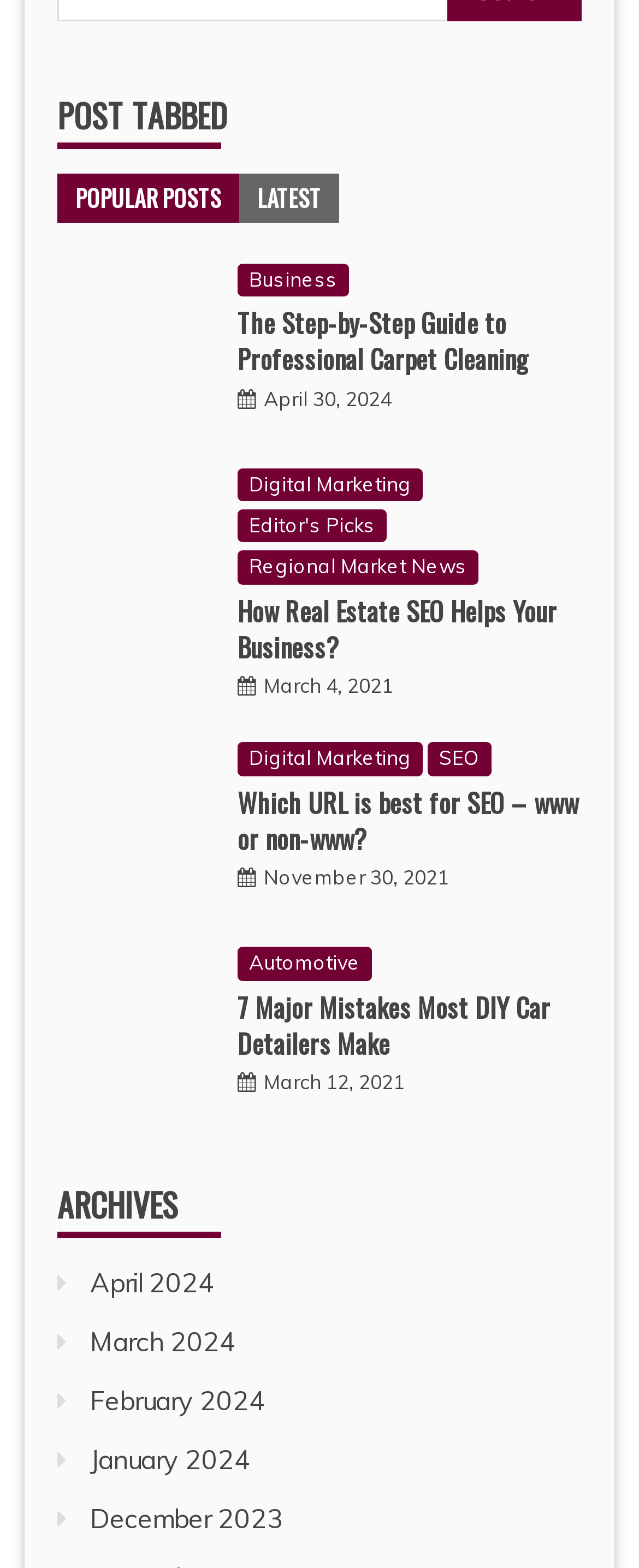Could you highlight the region that needs to be clicked to execute the instruction: "Browse the archives for 'April 2024'"?

[0.141, 0.808, 0.336, 0.829]